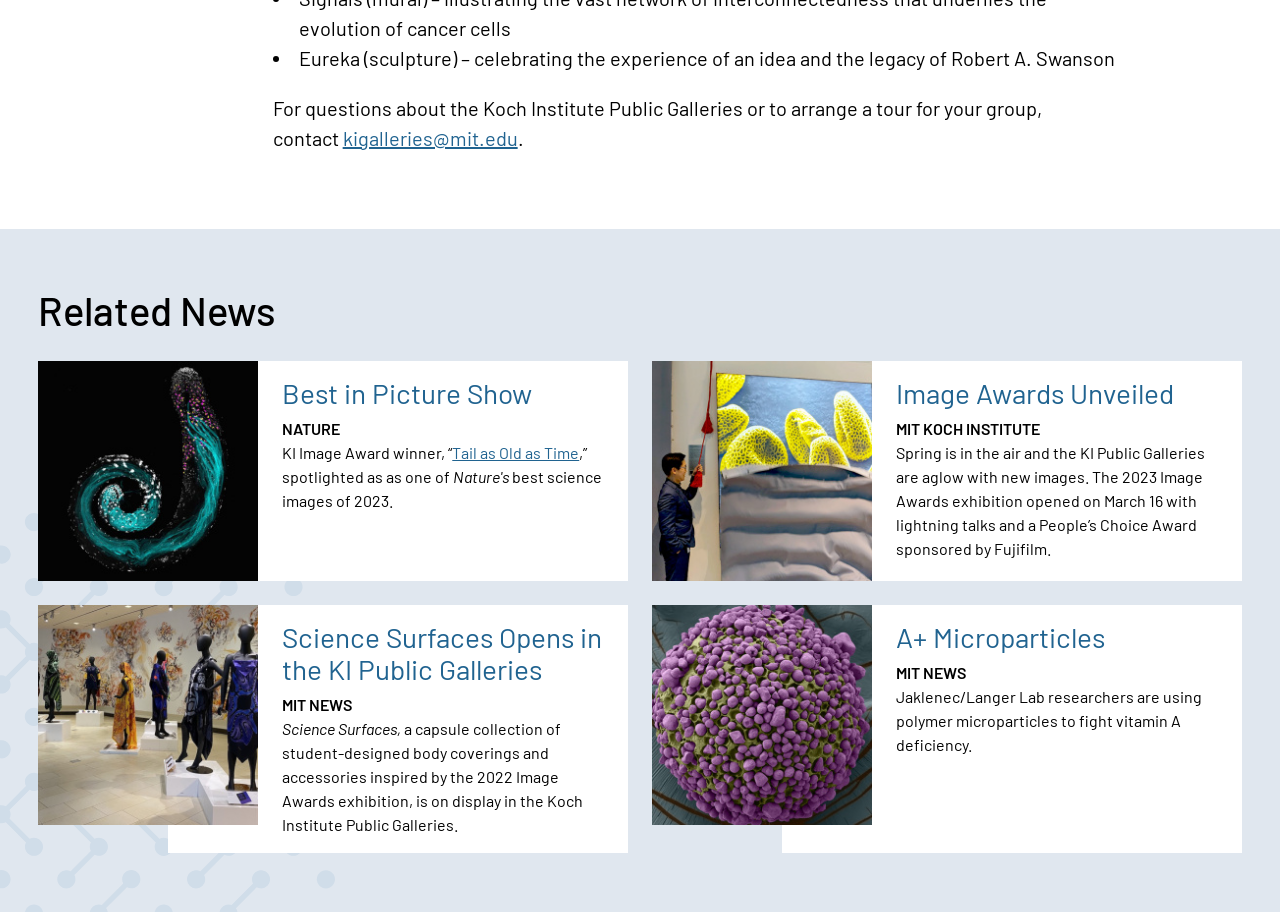Please specify the coordinates of the bounding box for the element that should be clicked to carry out this instruction: "View the Best in Picture Show". The coordinates must be four float numbers between 0 and 1, formatted as [left, top, right, bottom].

[0.221, 0.412, 0.416, 0.449]